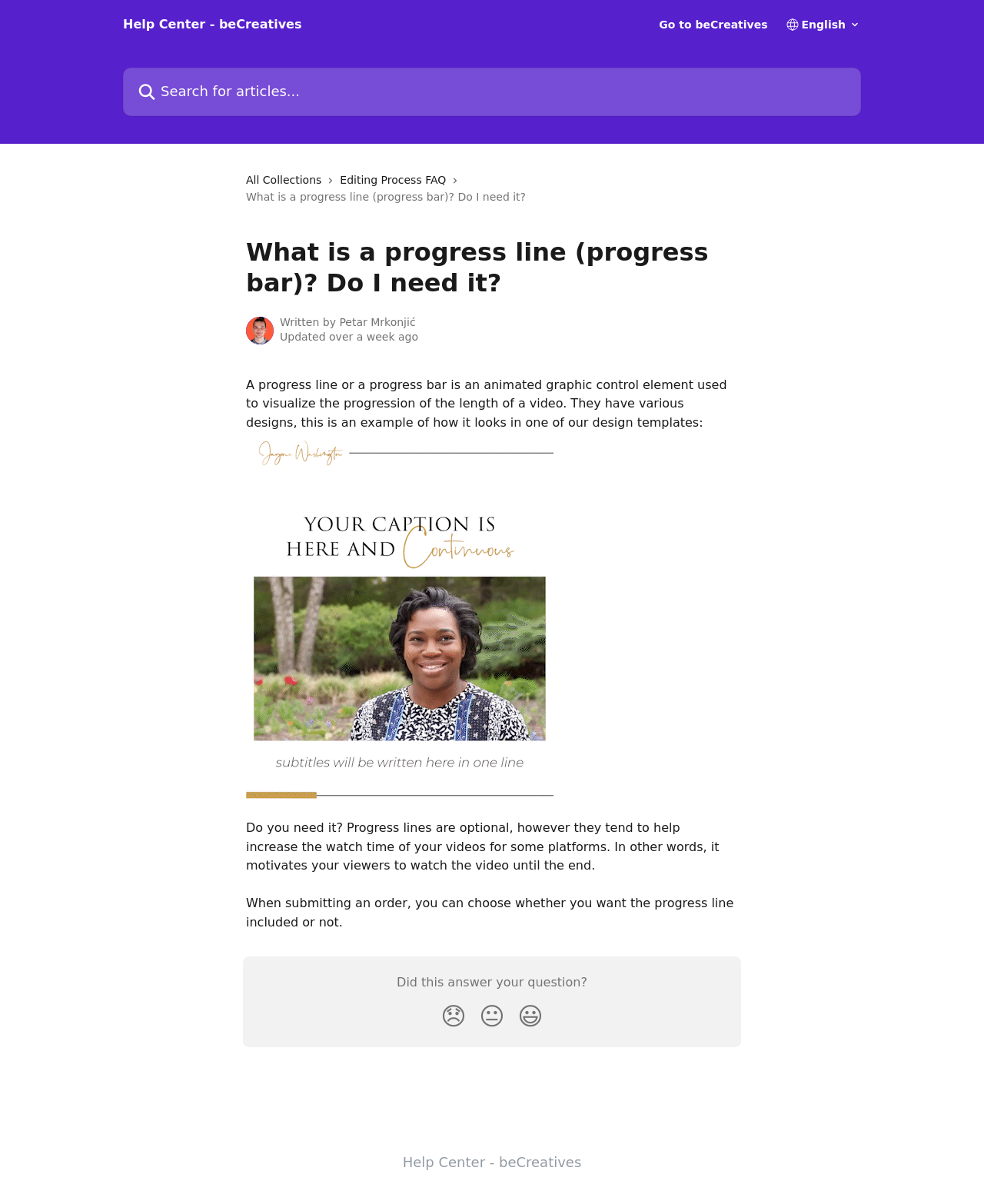Please locate the bounding box coordinates of the element that should be clicked to achieve the given instruction: "Search for articles".

[0.125, 0.056, 0.875, 0.096]